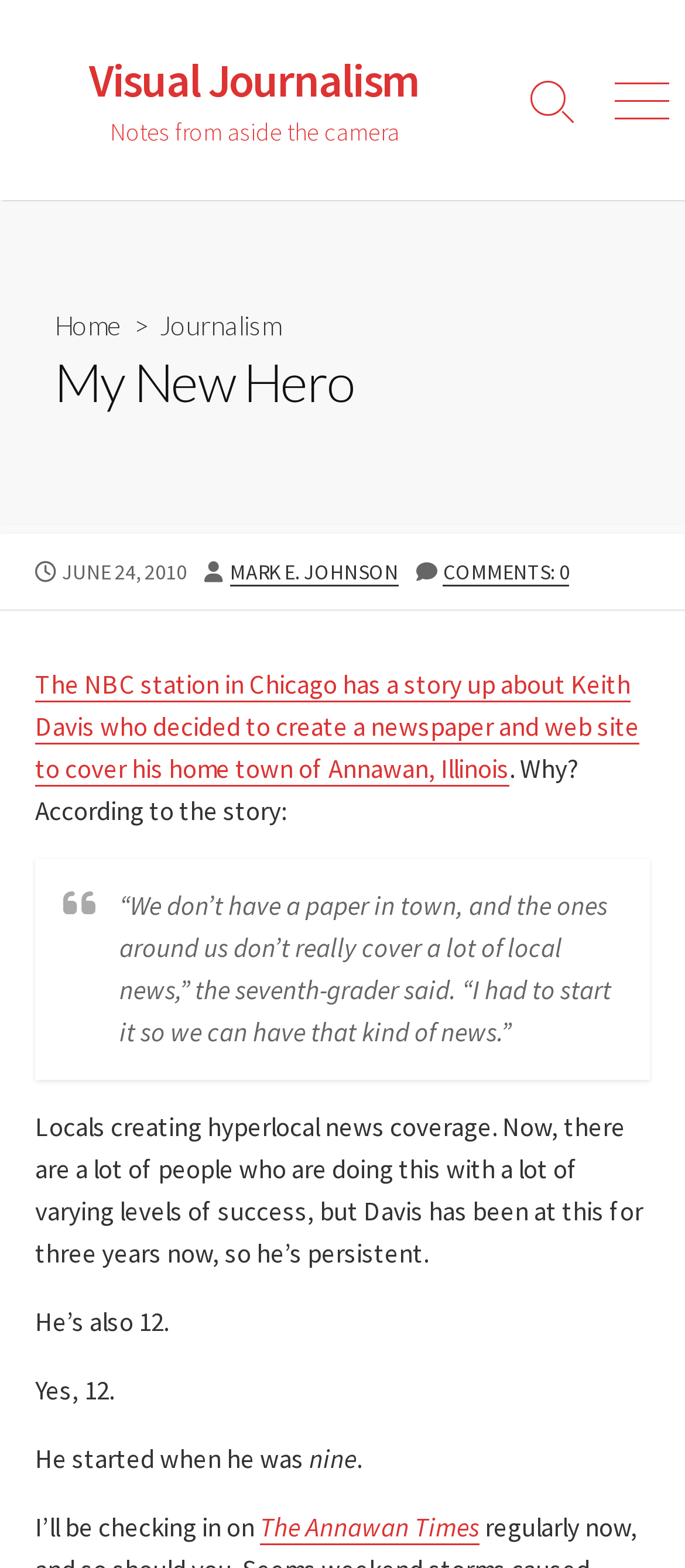Determine the bounding box coordinates of the region to click in order to accomplish the following instruction: "click on Natural". Provide the coordinates as four float numbers between 0 and 1, specifically [left, top, right, bottom].

None